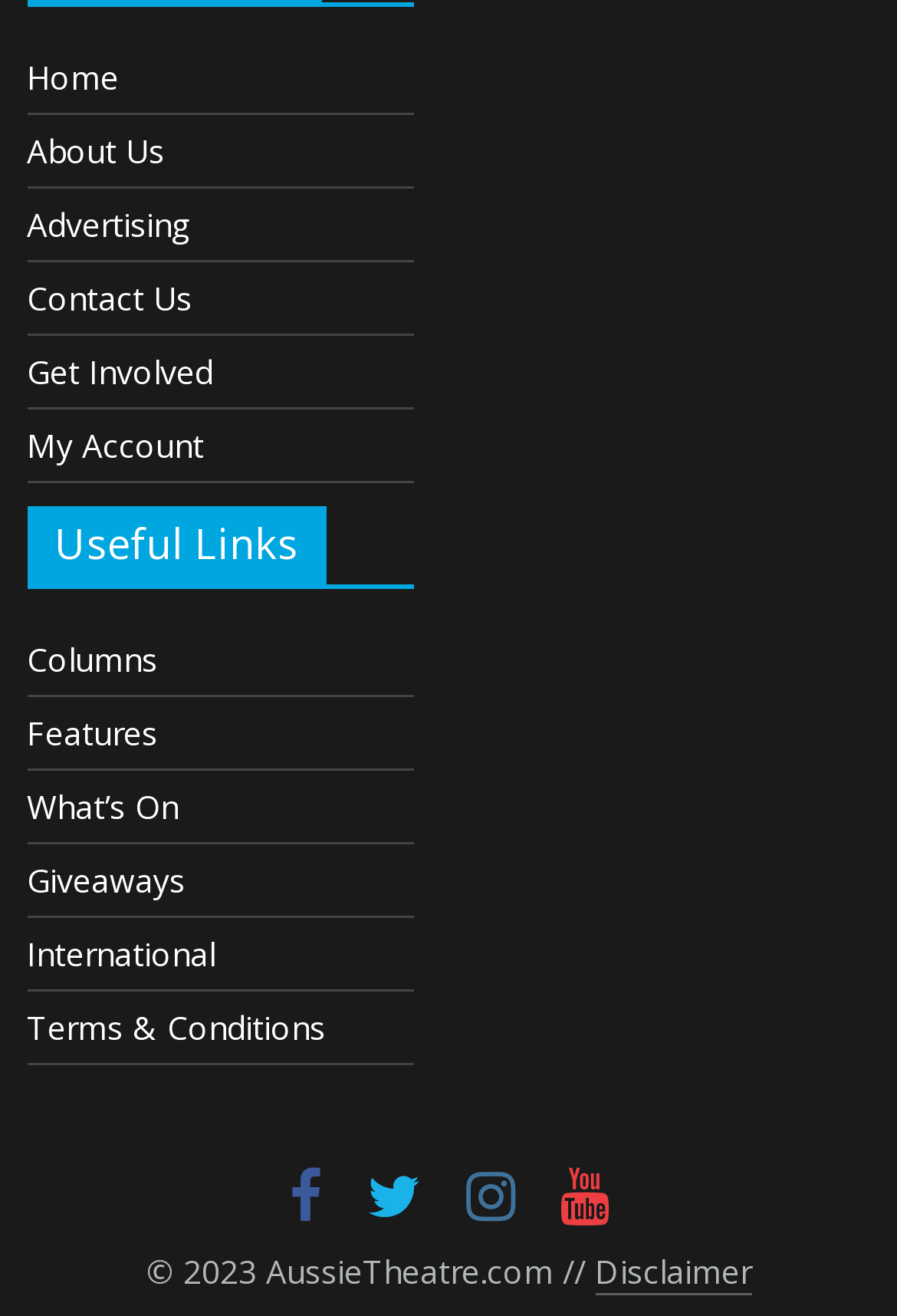How many social media links are there?
Answer the question with a detailed and thorough explanation.

There are four social media links at the bottom of the webpage, represented by the icons '', '', '', and ''. These icons are commonly used to represent social media platforms.